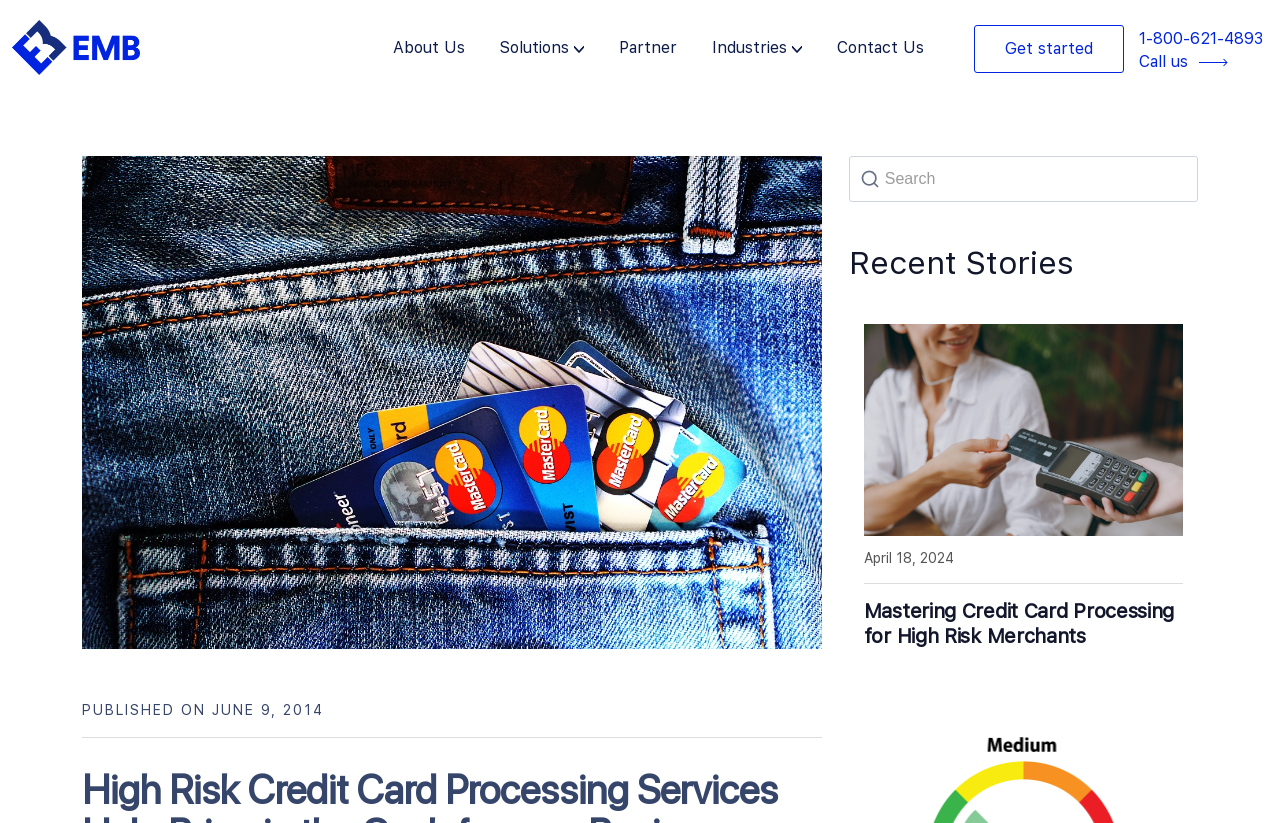Determine the main heading of the webpage and generate its text.

High Risk Credit Card Processing Services Help Bring in the Cash for your Business